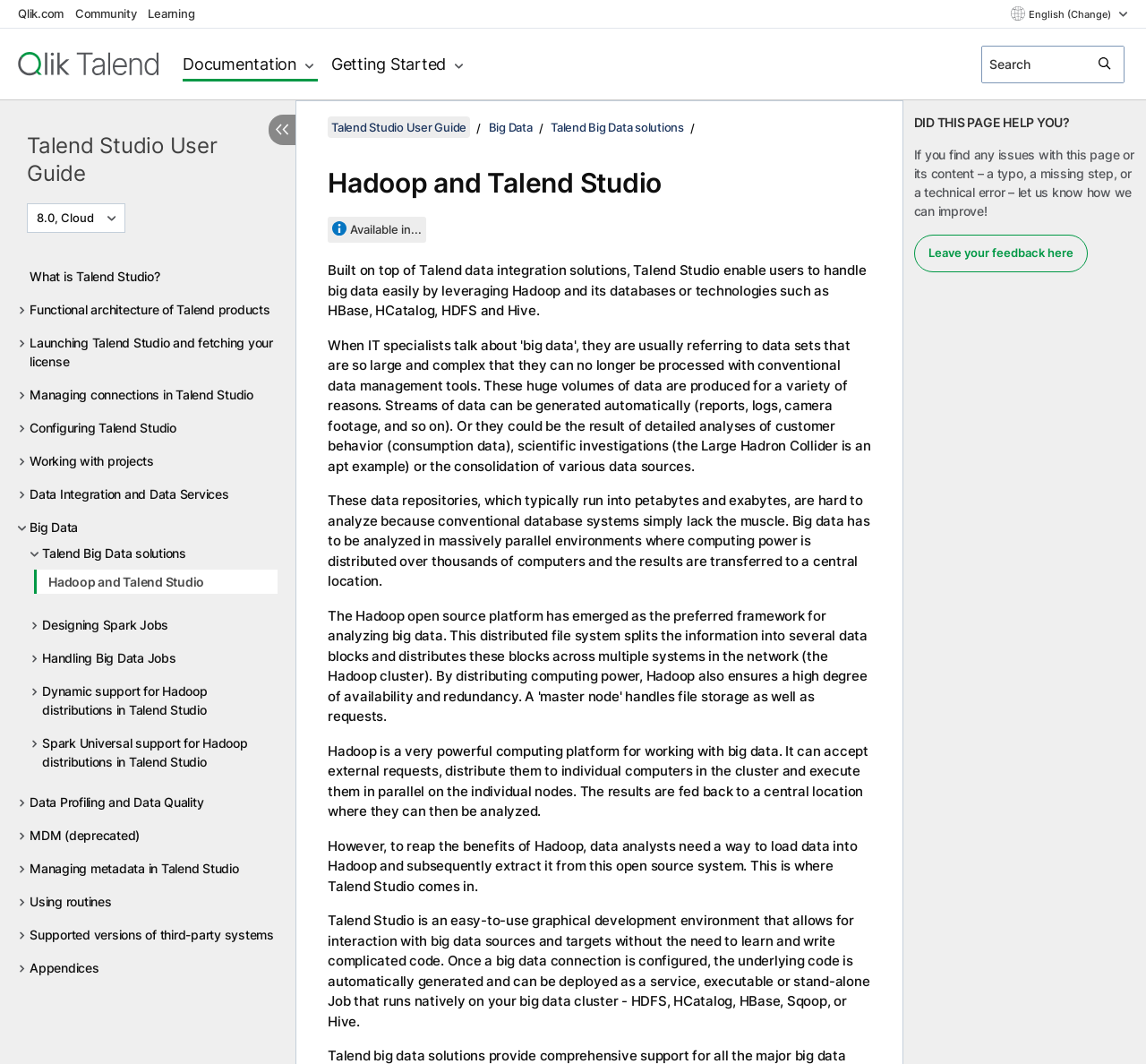Determine the bounding box coordinates for the clickable element required to fulfill the instruction: "Click on Hadoop and Talend Studio". Provide the coordinates as four float numbers between 0 and 1, i.e., [left, top, right, bottom].

[0.03, 0.535, 0.242, 0.558]